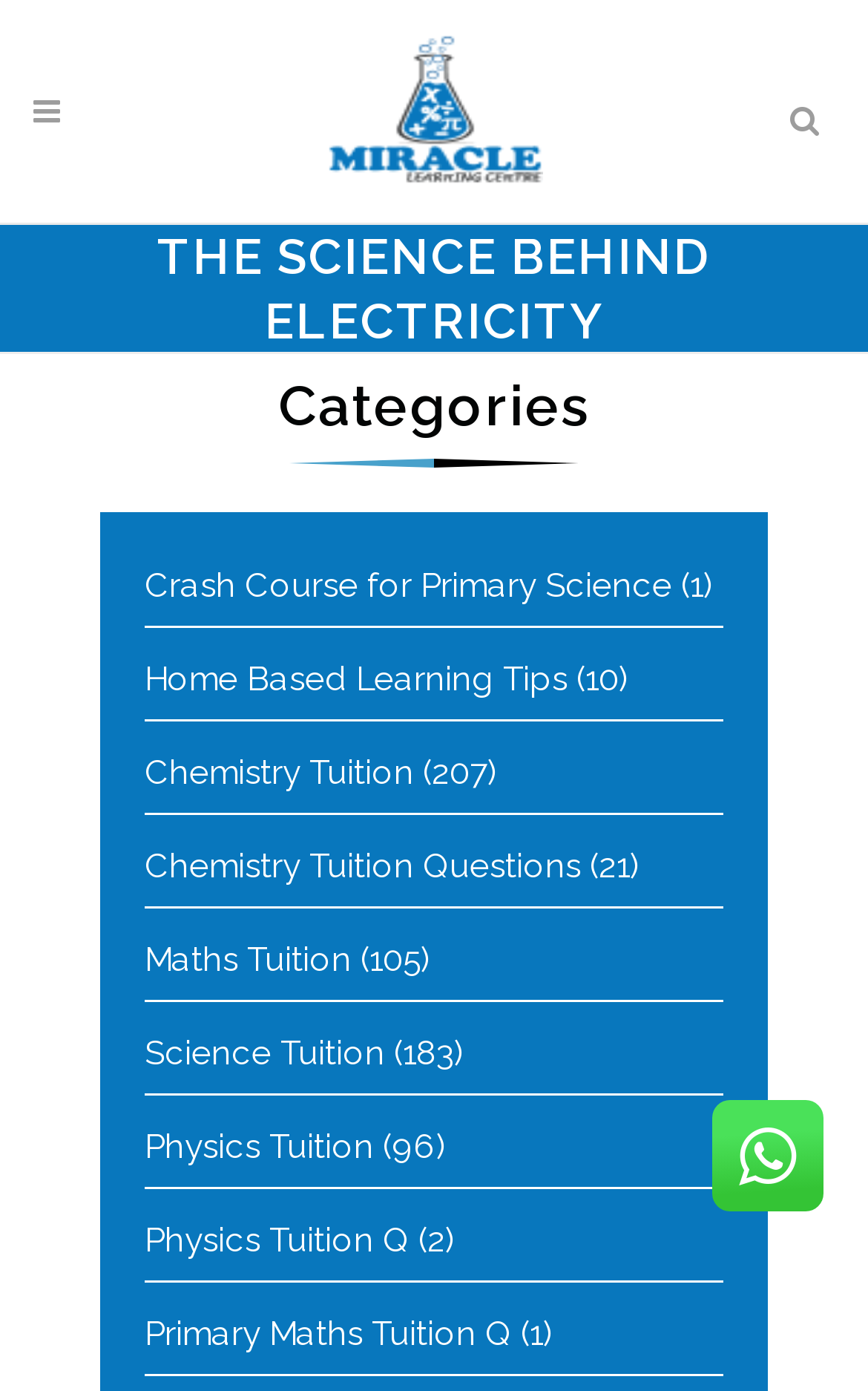Give the bounding box coordinates for the element described as: "Primary Maths Tuition Q".

[0.167, 0.945, 0.579, 0.972]